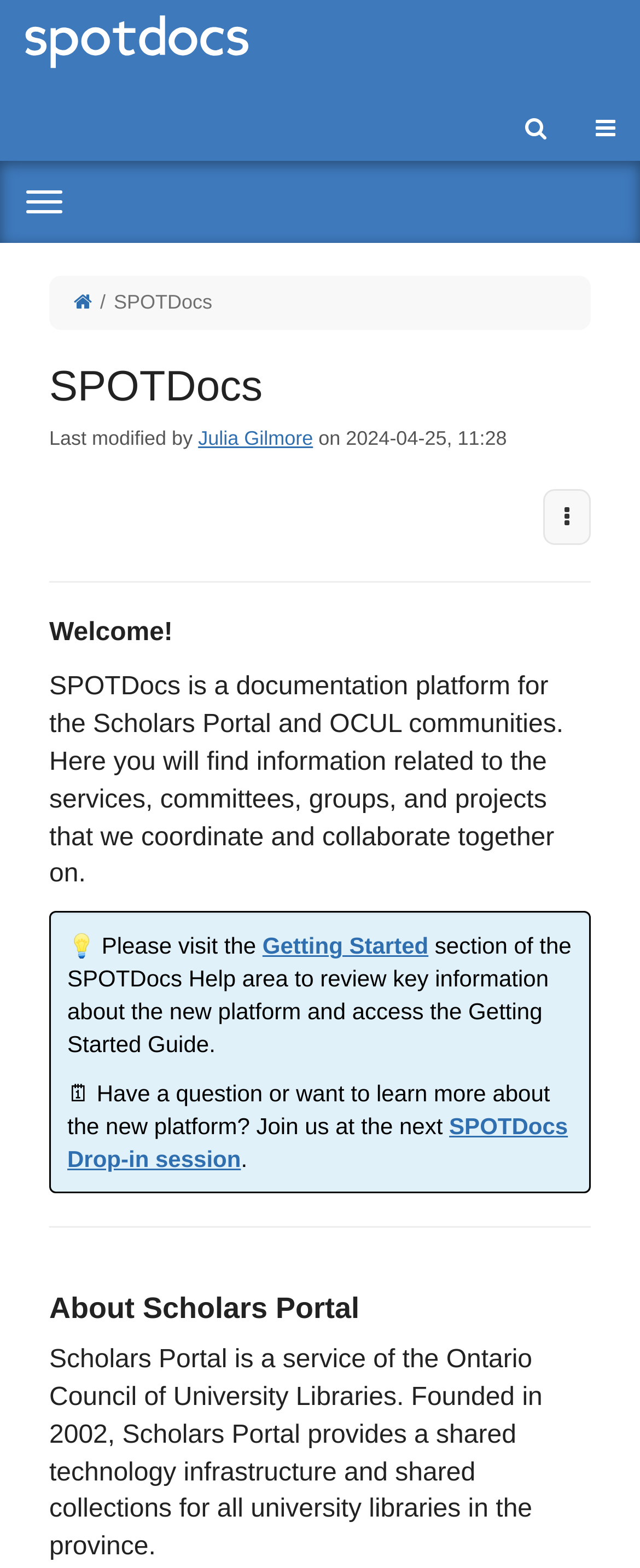What is the name of the logo in the banner?
Using the visual information, answer the question in a single word or phrase.

Wiki Logo